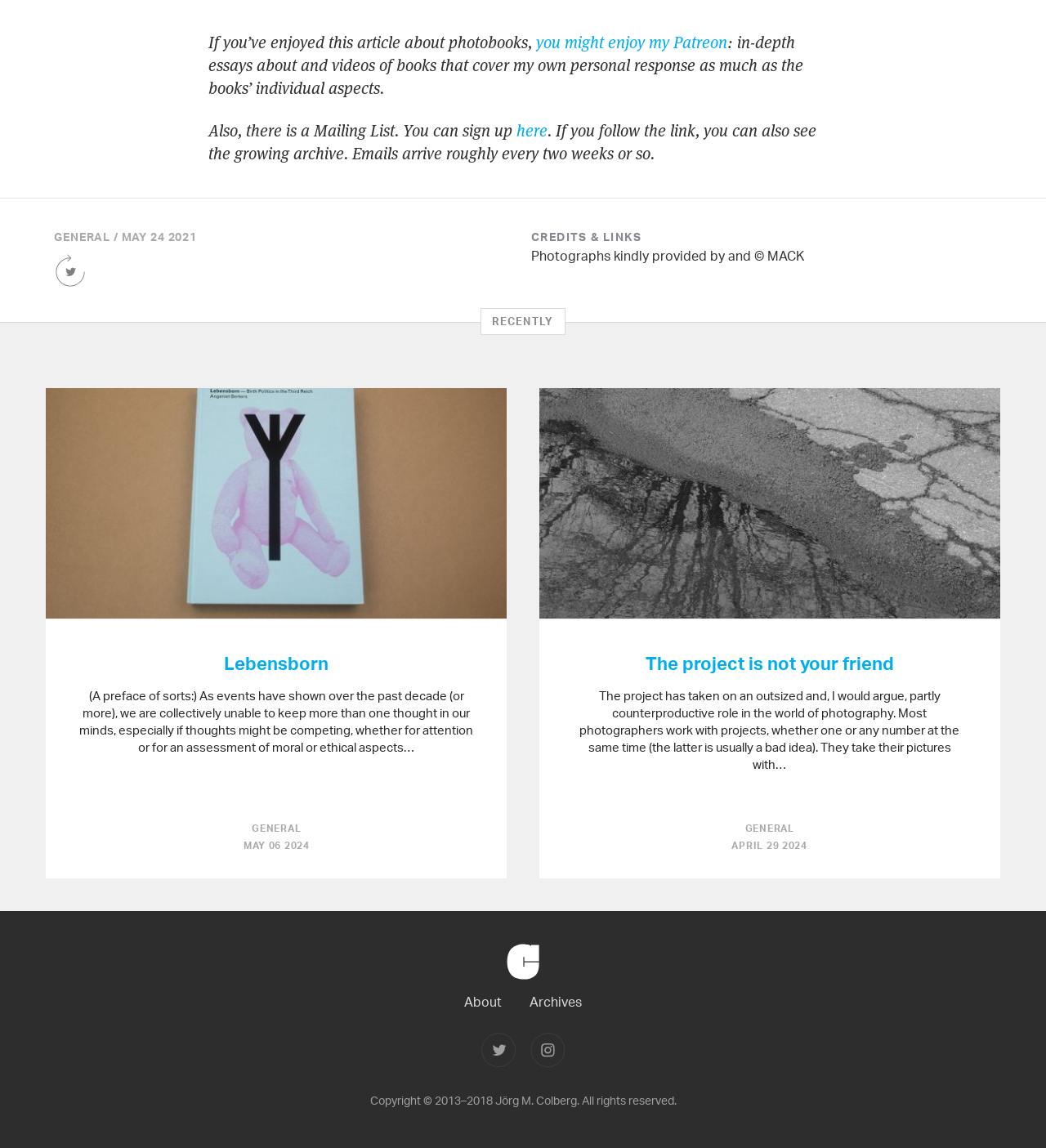Highlight the bounding box coordinates of the element you need to click to perform the following instruction: "subscribe to cv home magazine."

None